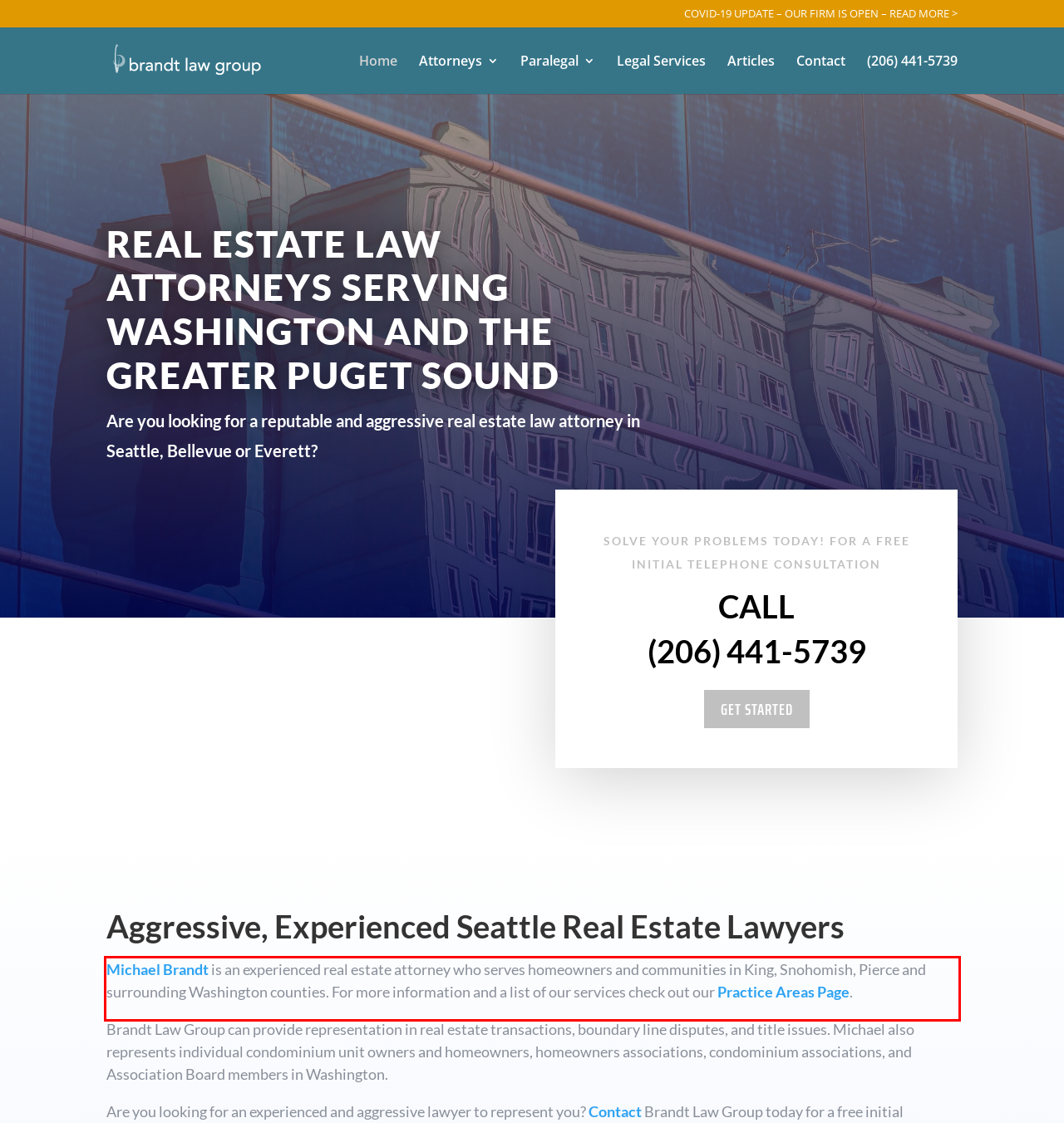Given the screenshot of a webpage, identify the red rectangle bounding box and recognize the text content inside it, generating the extracted text.

Michael Brandt is an experienced real estate attorney who serves homeowners and communities in King, Snohomish, Pierce and surrounding Washington counties. For more information and a list of our services check out our Practice Areas Page.